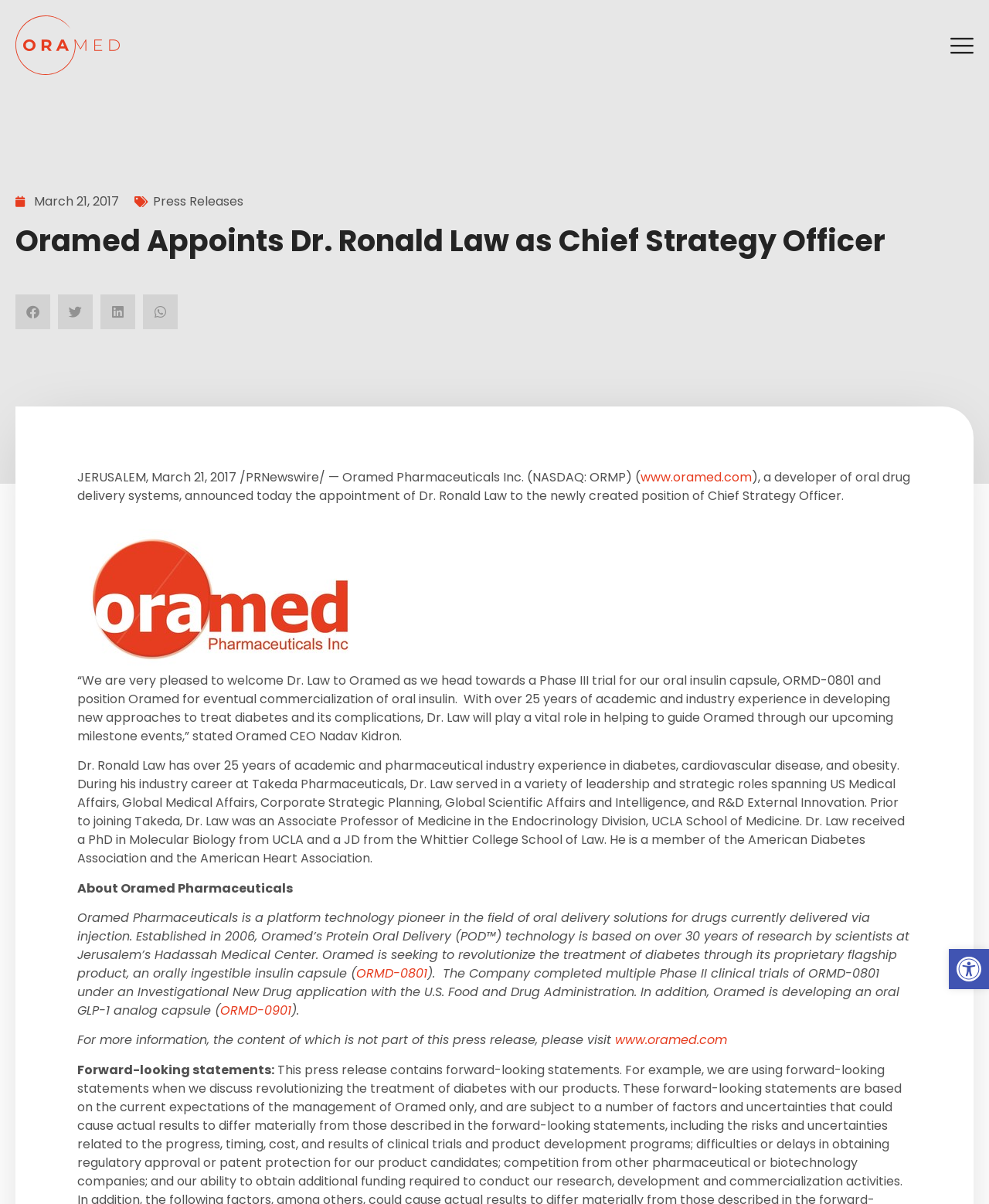What is the website of Oramed Pharmaceuticals?
Look at the image and provide a detailed response to the question.

The webpage provides a link to the website of Oramed Pharmaceuticals, which is www.oramed.com, as stated in the link element with ID 320 and 339.